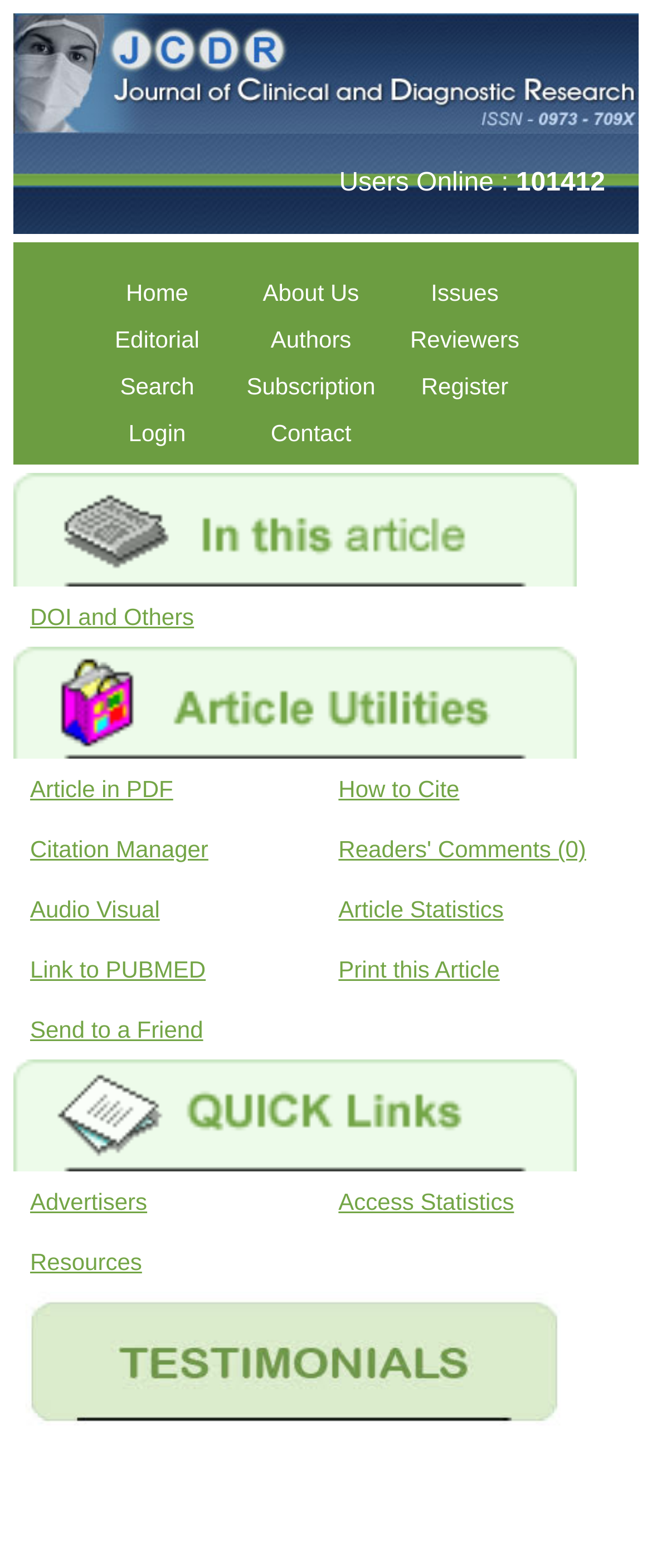Summarize the webpage with a detailed and informative caption.

The webpage is the Journal of Clinical and Diagnostic Research, which aims to publish medical experiences of doctors and postgraduate students. At the top-left corner, there is a logo image with the journal's name and ISSN number. Below the logo, there is a notification indicating that 101,412 users are online.

The top navigation bar has several links, including "Home", "About Us", "Issues", "Editorial", "Authors", "Reviewers", "Search", "Subscription", "Register", "Login", and "Contact". These links are arranged horizontally, with "Home" on the left and "Contact" on the right.

Below the navigation bar, there are several sections of links. On the left side, there are links related to the article, including "DOI and Others", "Article in PDF", "How to Cite", "Citation Manager", "Audio Visual", "Article Statistics", "Link to PUBMED", "Print this Article", "Send to a Friend", and "Advertisers". On the right side, there are links to "Readers' Comments", "Access Statistics", and "Resources". These links are arranged vertically, with the topmost link being "DOI and Others" and the bottommost link being "Resources".